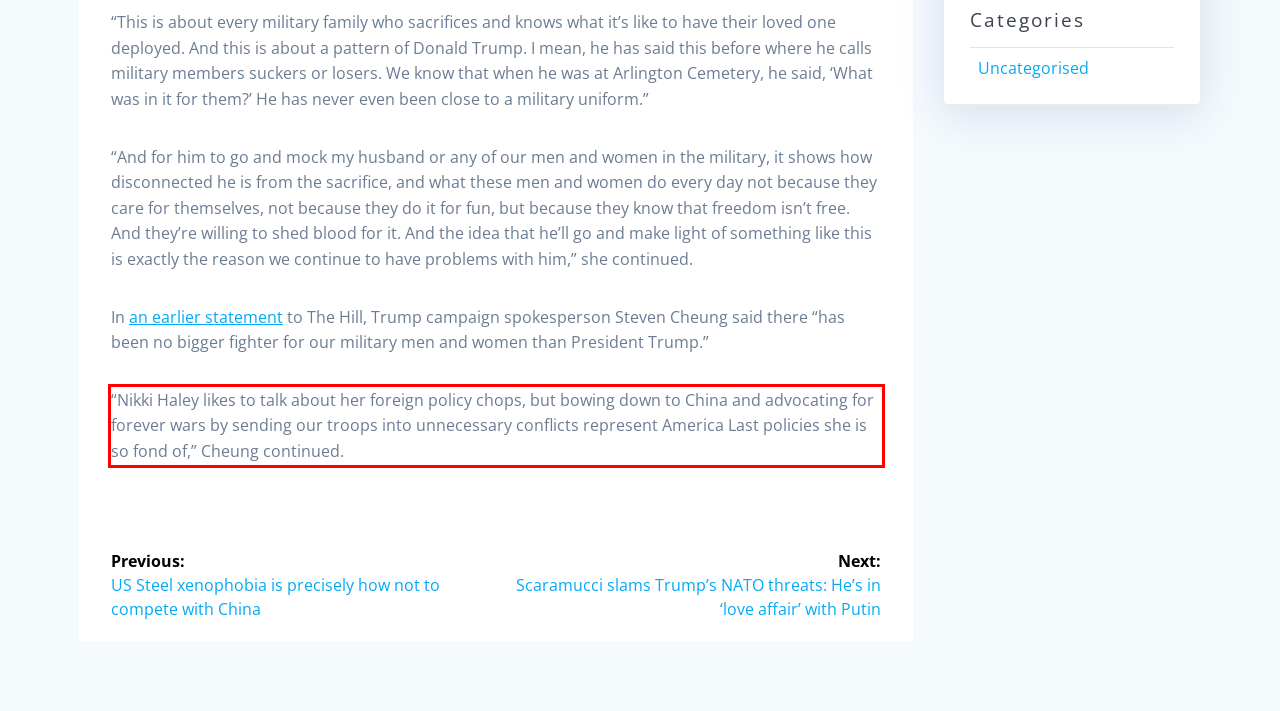Please examine the webpage screenshot containing a red bounding box and use OCR to recognize and output the text inside the red bounding box.

“Nikki Haley likes to talk about her foreign policy chops, but bowing down to China and advocating for forever wars by sending our troops into unnecessary conflicts represent America Last policies she is so fond of,” Cheung continued.